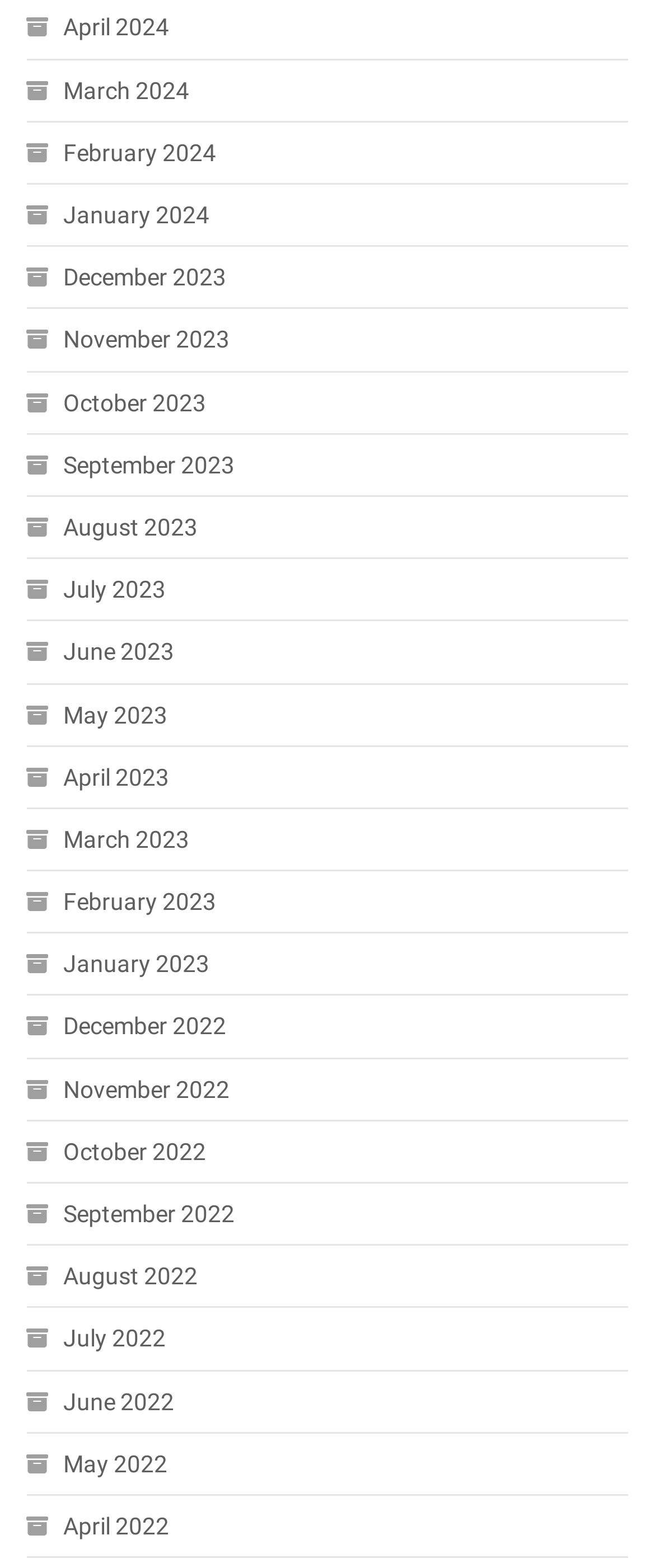Respond concisely with one word or phrase to the following query:
How many months are listed in total?

24